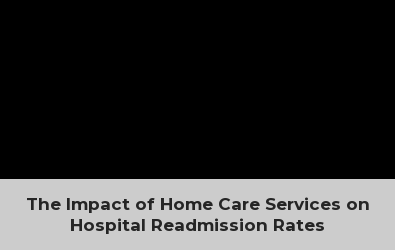Explain the contents of the image with as much detail as possible.

The image is titled "The Impact of Home Care Services on Hospital Readmission Rates." It visually emphasizes the significance of home care services in reducing the frequency of patients being readmitted to hospitals. This subject is critical in the context of healthcare, as improved home care can lead to better patient outcomes and more efficient healthcare management. The background is likely designed to capture attention and reflect the importance of the topic, promoting awareness of how effective home care can enhance recovery and promote overall health.